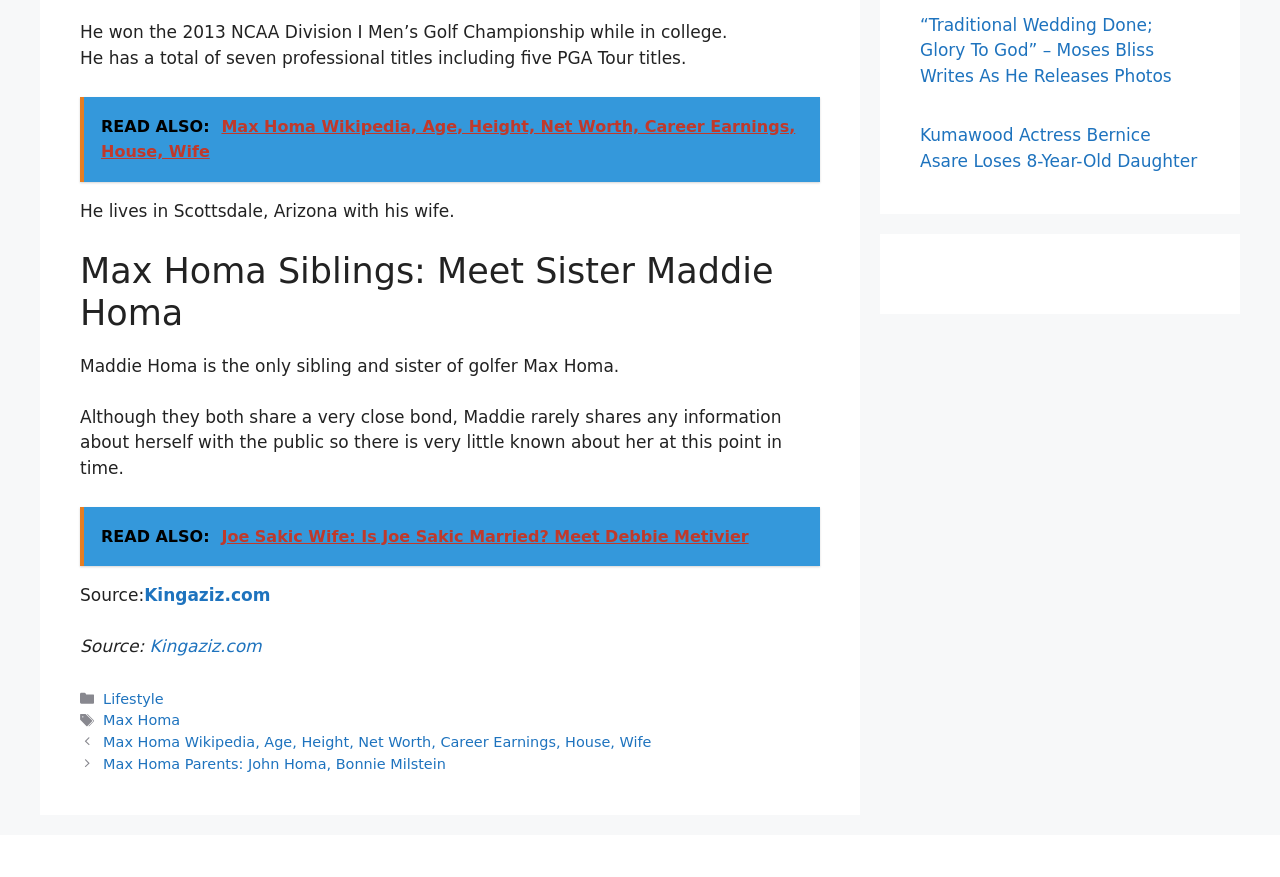Analyze the image and deliver a detailed answer to the question: What is Max Homa's profession?

Based on the webpage content, it is mentioned that Max Homa won the 2013 NCAA Division I Men’s Golf Championship while in college, and he has a total of seven professional titles including five PGA Tour titles, which indicates that his profession is a golfer.